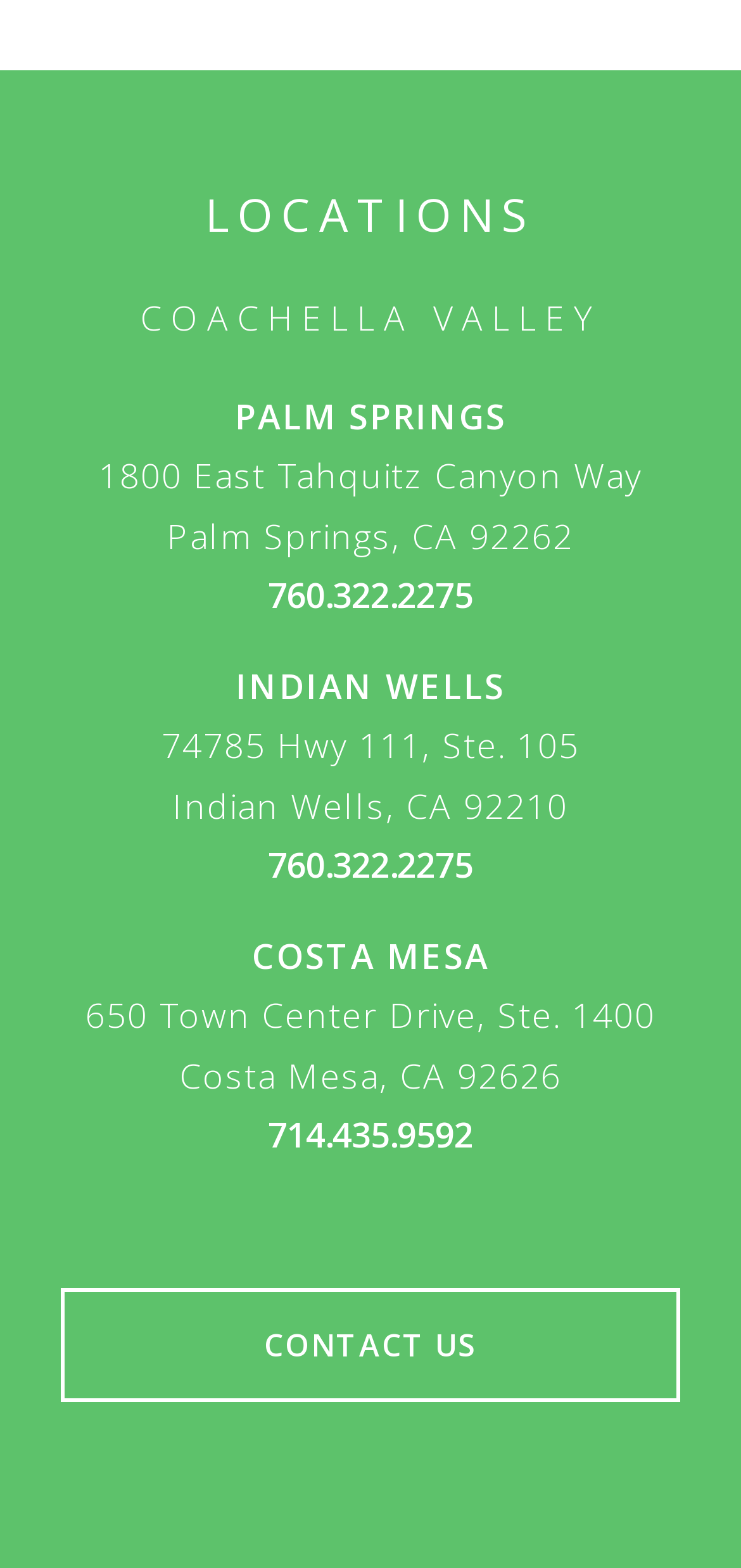Please provide the bounding box coordinate of the region that matches the element description: 760.322.2275. Coordinates should be in the format (top-left x, top-left y, bottom-right x, bottom-right y) and all values should be between 0 and 1.

[0.082, 0.361, 0.918, 0.399]